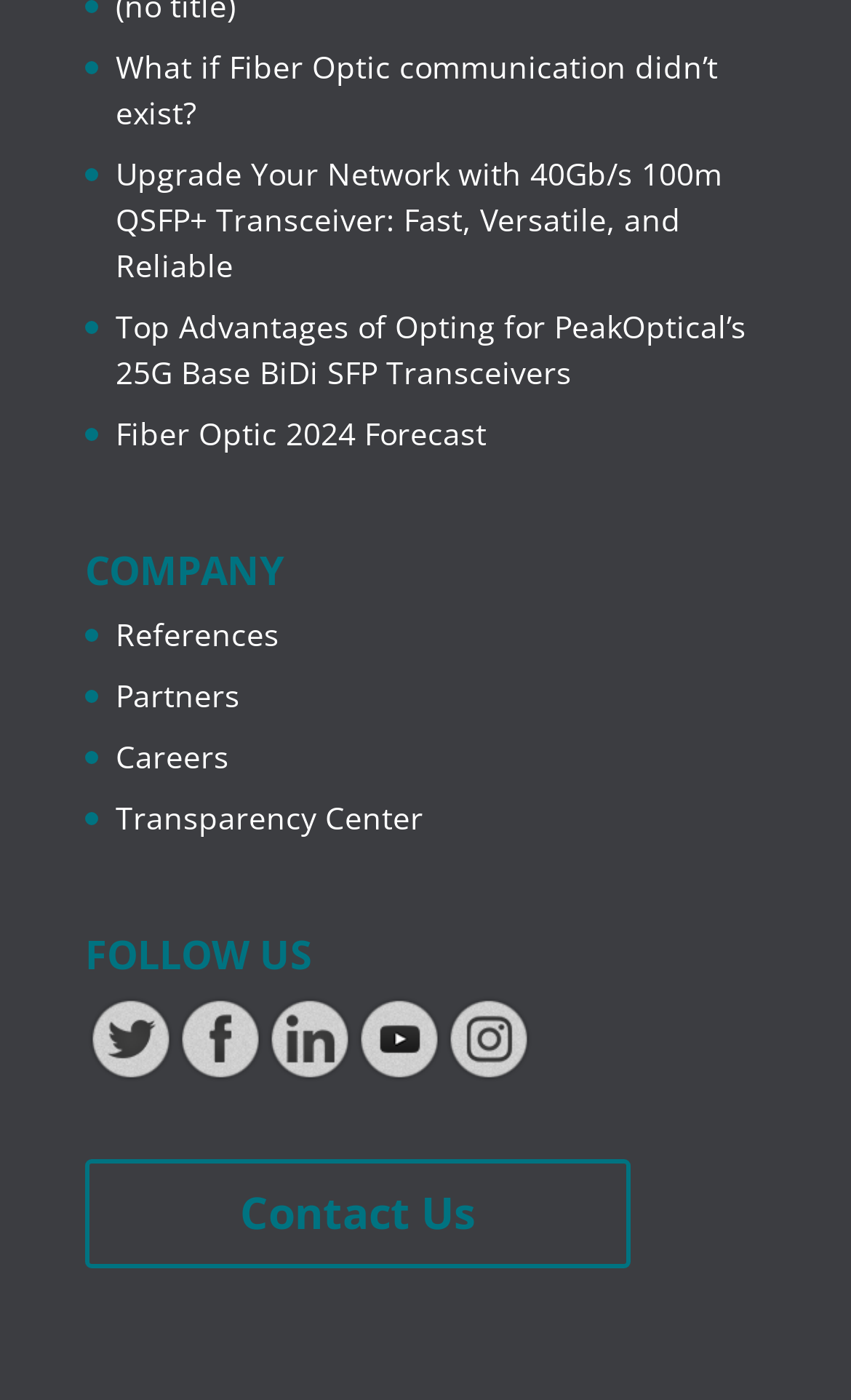Respond to the question below with a single word or phrase:
What is the purpose of the 'Transparency Center' link?

Unknown